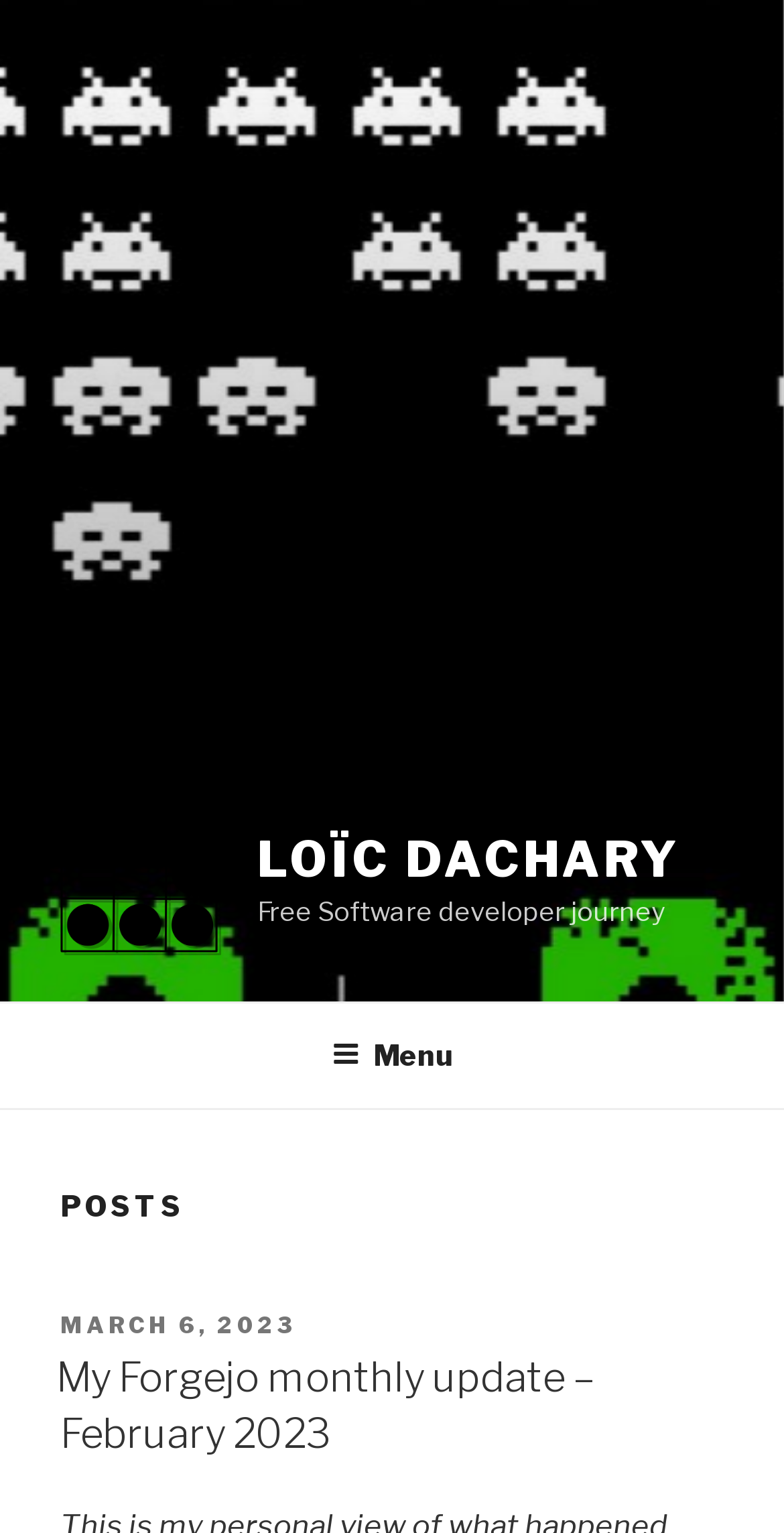Please provide a comprehensive response to the question below by analyzing the image: 
What is the title of the latest post?

The title of the latest post can be found in the heading element with the link inside, which has the text 'My Forgejo monthly update – February 2023'.